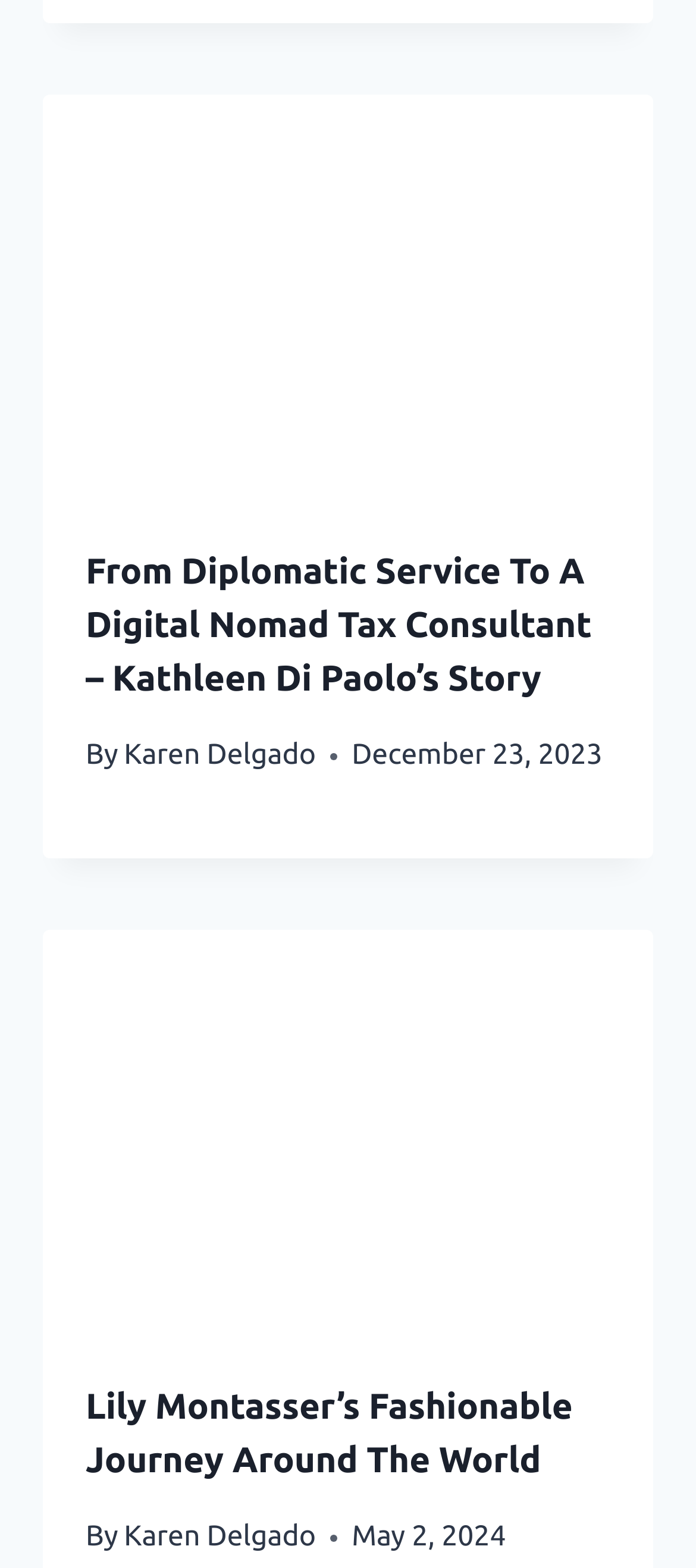Please respond to the question using a single word or phrase:
What is the title of the second article?

Lily Montasser’s Fashionable Journey Around The World